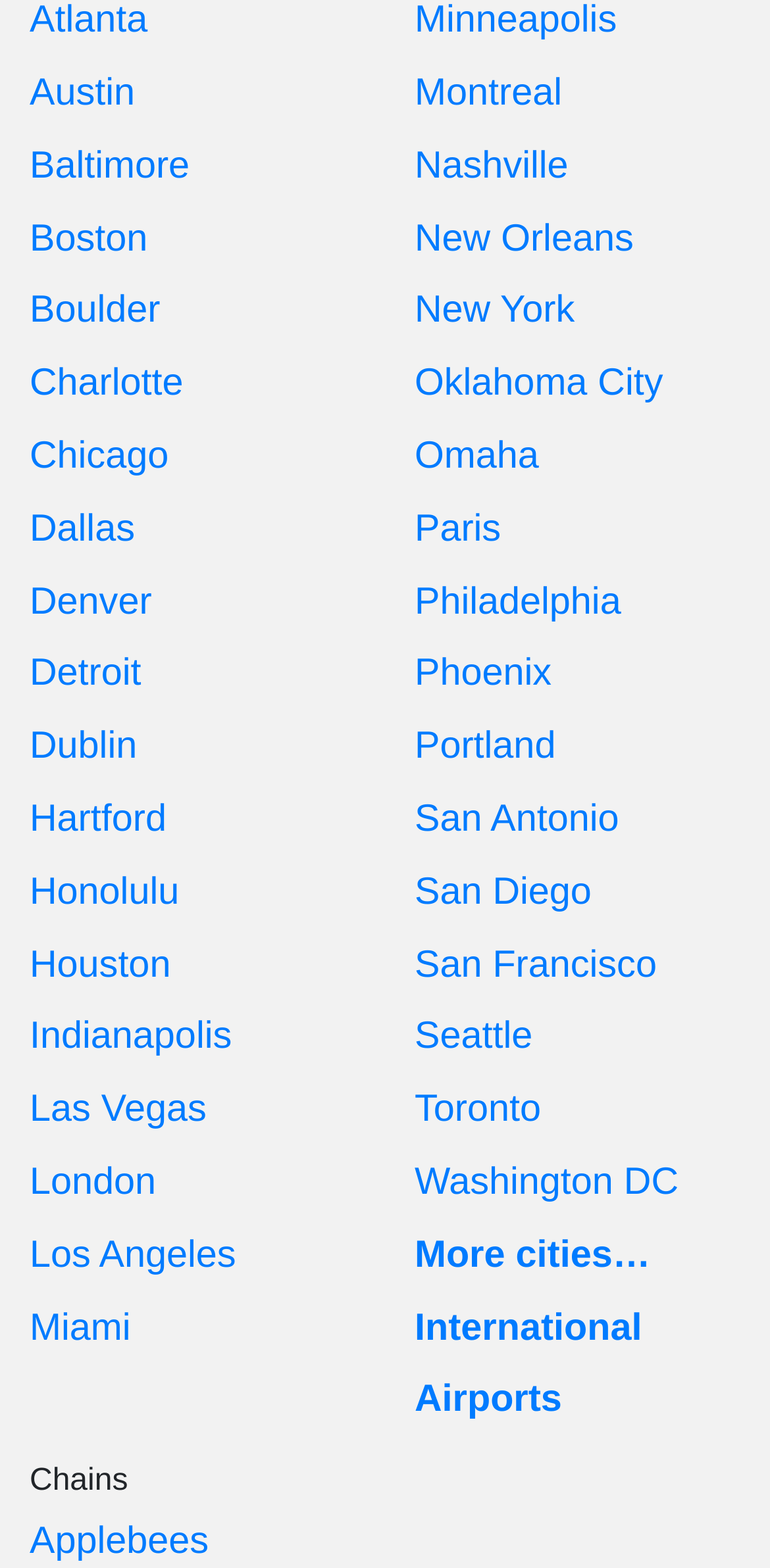Please examine the image and answer the question with a detailed explanation:
What is the last city listed?

I looked at the link elements with city names and found that the last one is 'Washington DC'.